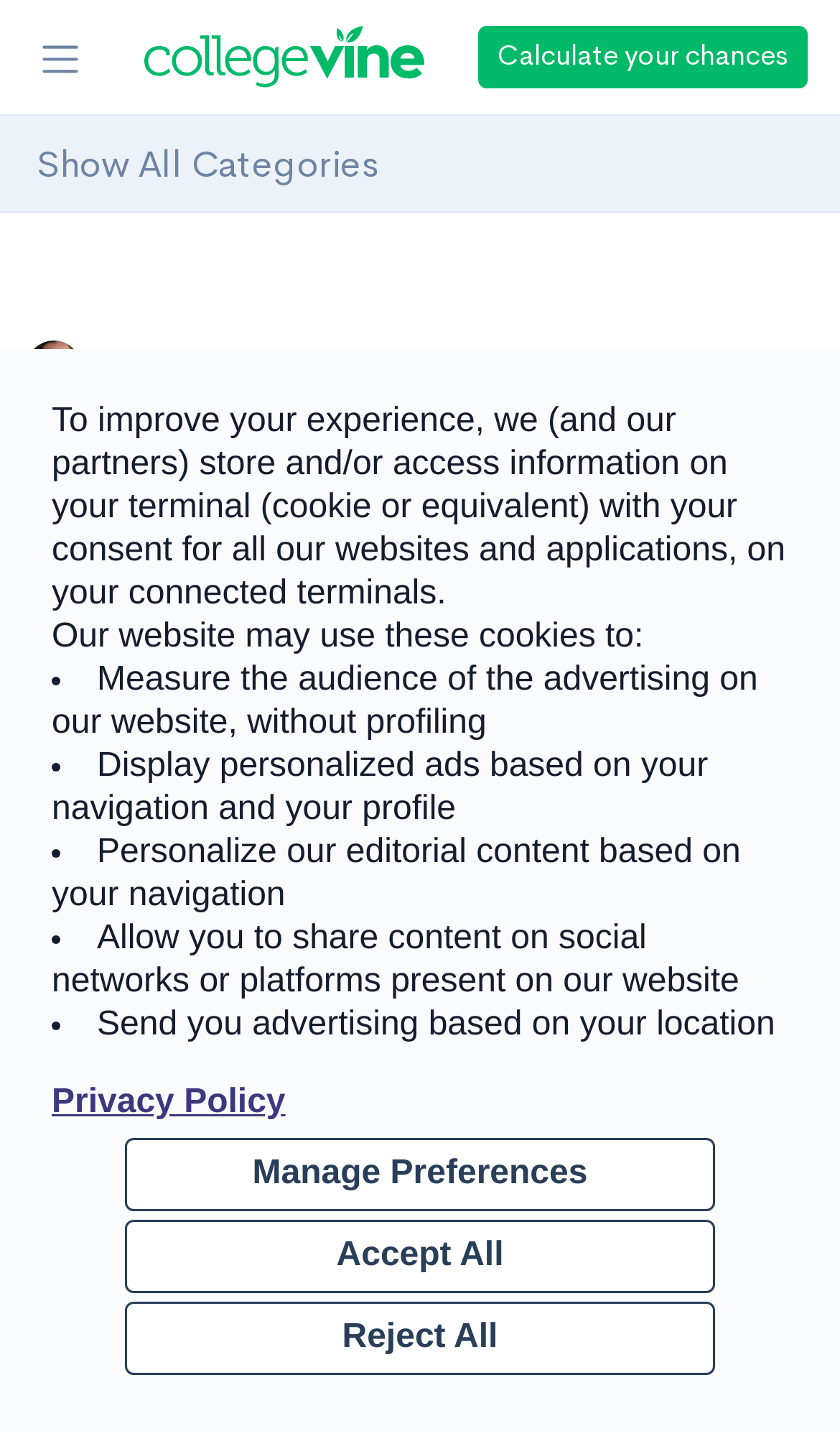Who is the author of the article?
Please provide a single word or phrase as your answer based on the screenshot.

Kate Sundquist